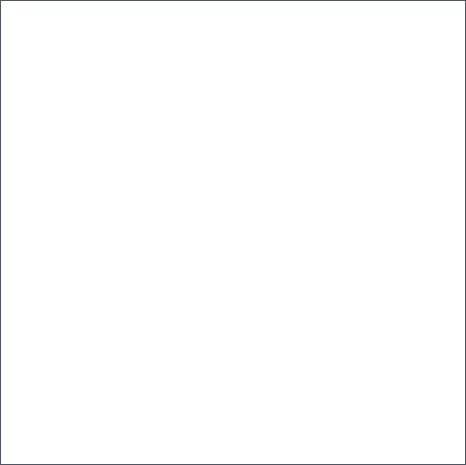Please provide a one-word or short phrase answer to the question:
What is the durability rating of the custom car mats?

9/10